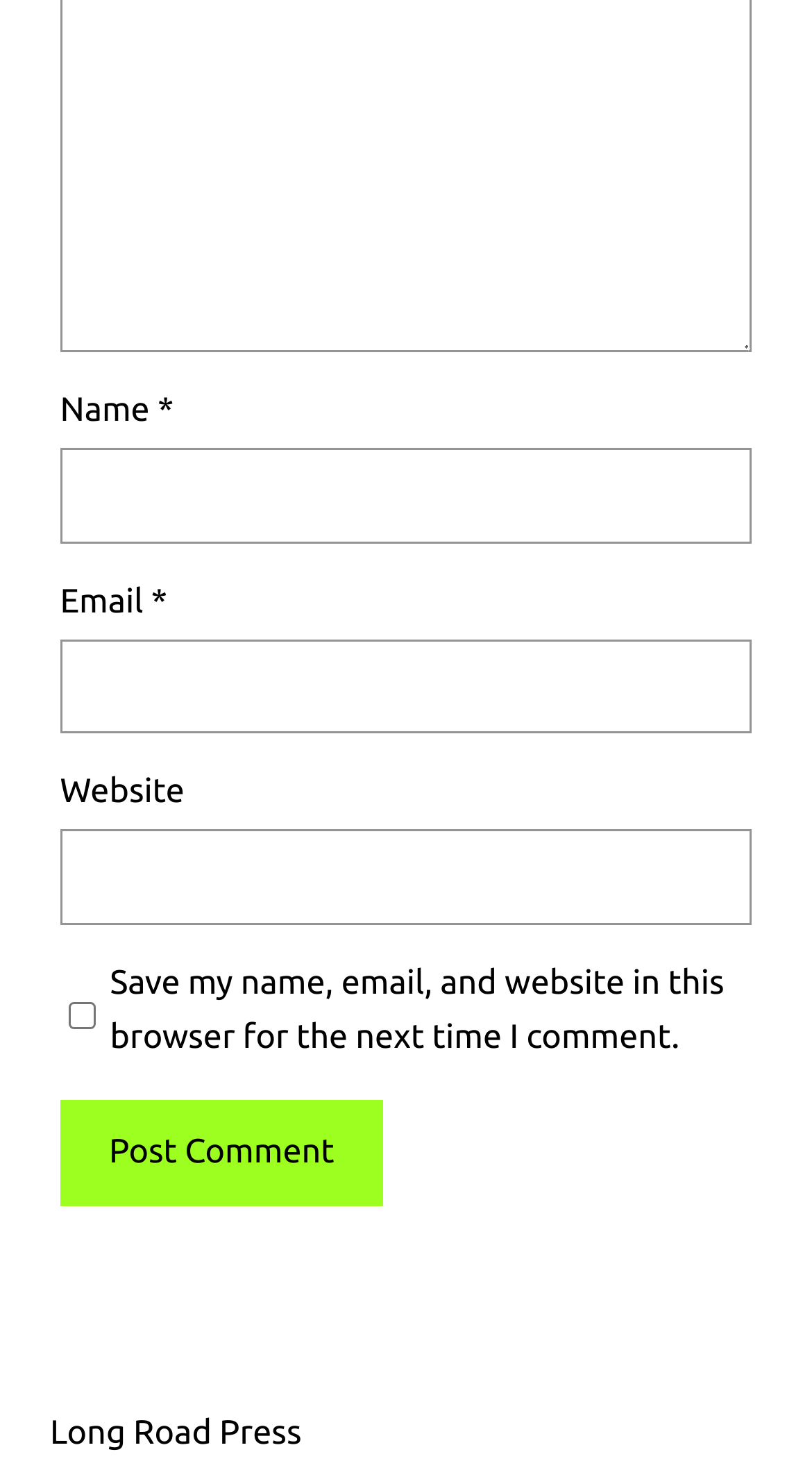Find the bounding box coordinates for the UI element whose description is: "parent_node: Email * aria-describedby="email-notes" name="email"". The coordinates should be four float numbers between 0 and 1, in the format [left, top, right, bottom].

[0.074, 0.435, 0.926, 0.5]